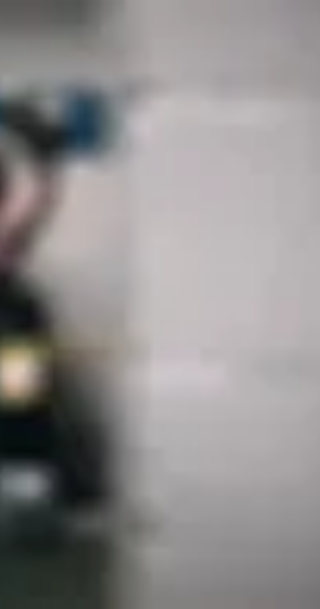What is the background of the image?
Give a single word or phrase as your answer by examining the image.

Muted